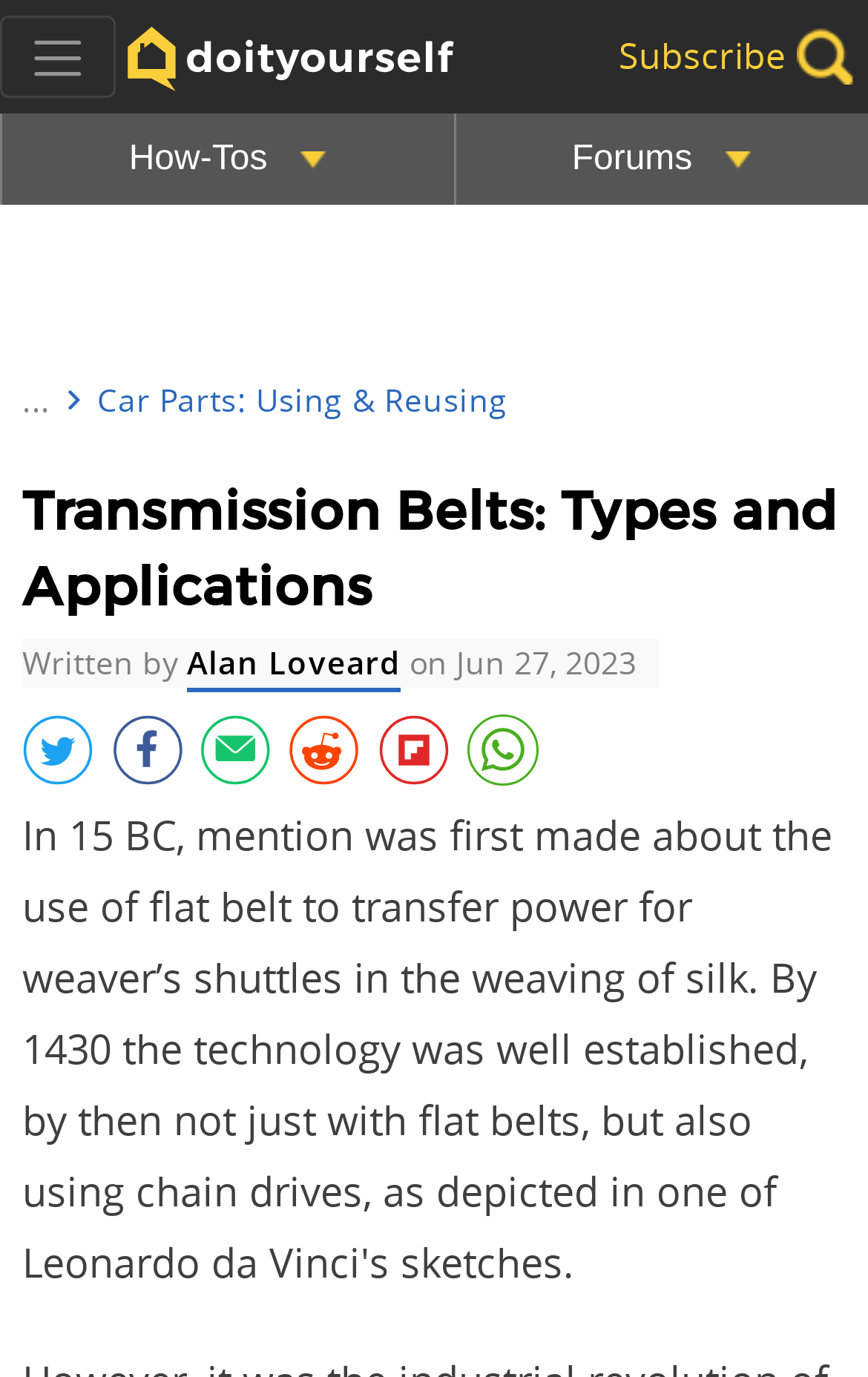Refer to the image and offer a detailed explanation in response to the question: When was this article published?

The publication date of the article is mentioned as 'on Jun 27, 2023'.